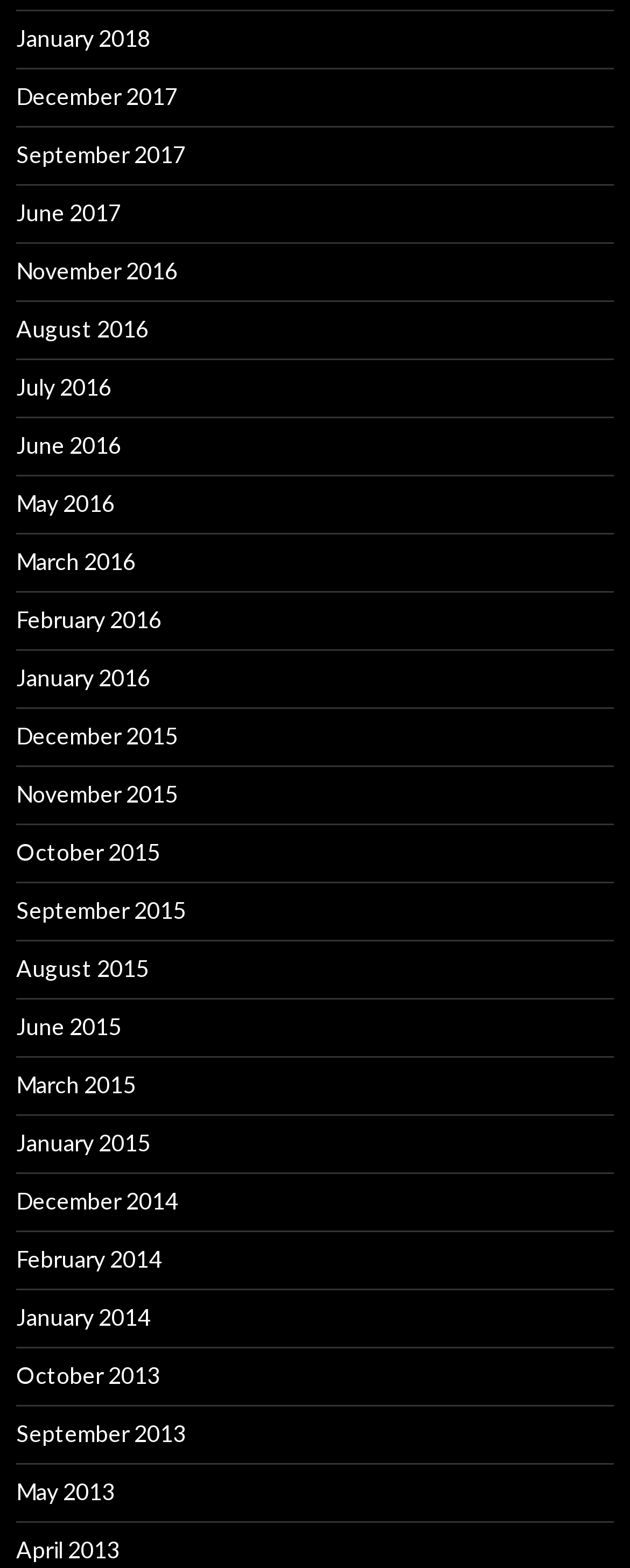Are there any months listed in 2012?
Using the information from the image, give a concise answer in one word or a short phrase.

No